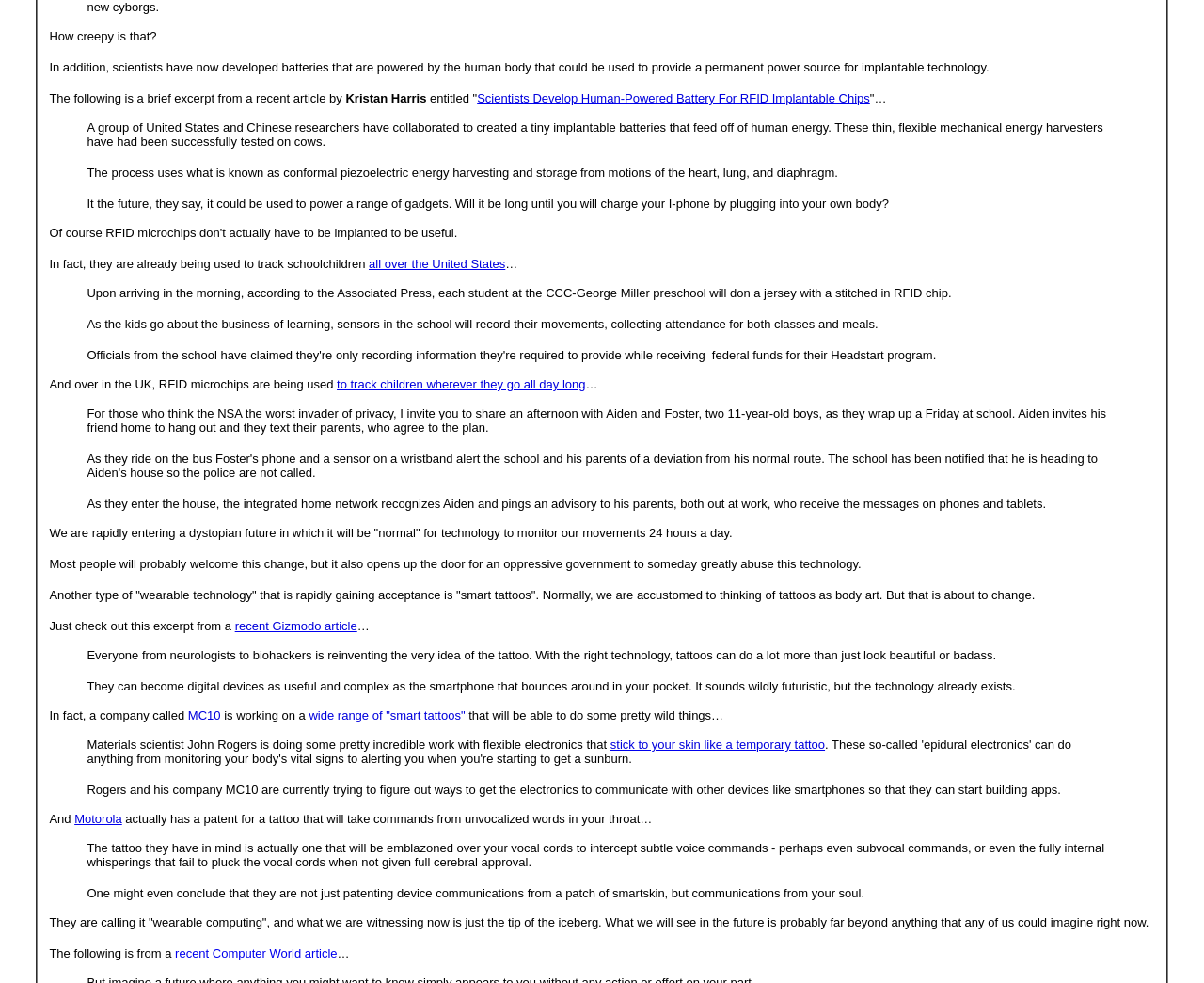What is the purpose of the sensors in the school?
Please give a detailed and thorough answer to the question, covering all relevant points.

According to the text, the sensors in the school are used to record the movements of students, including their attendance in classes and meals.